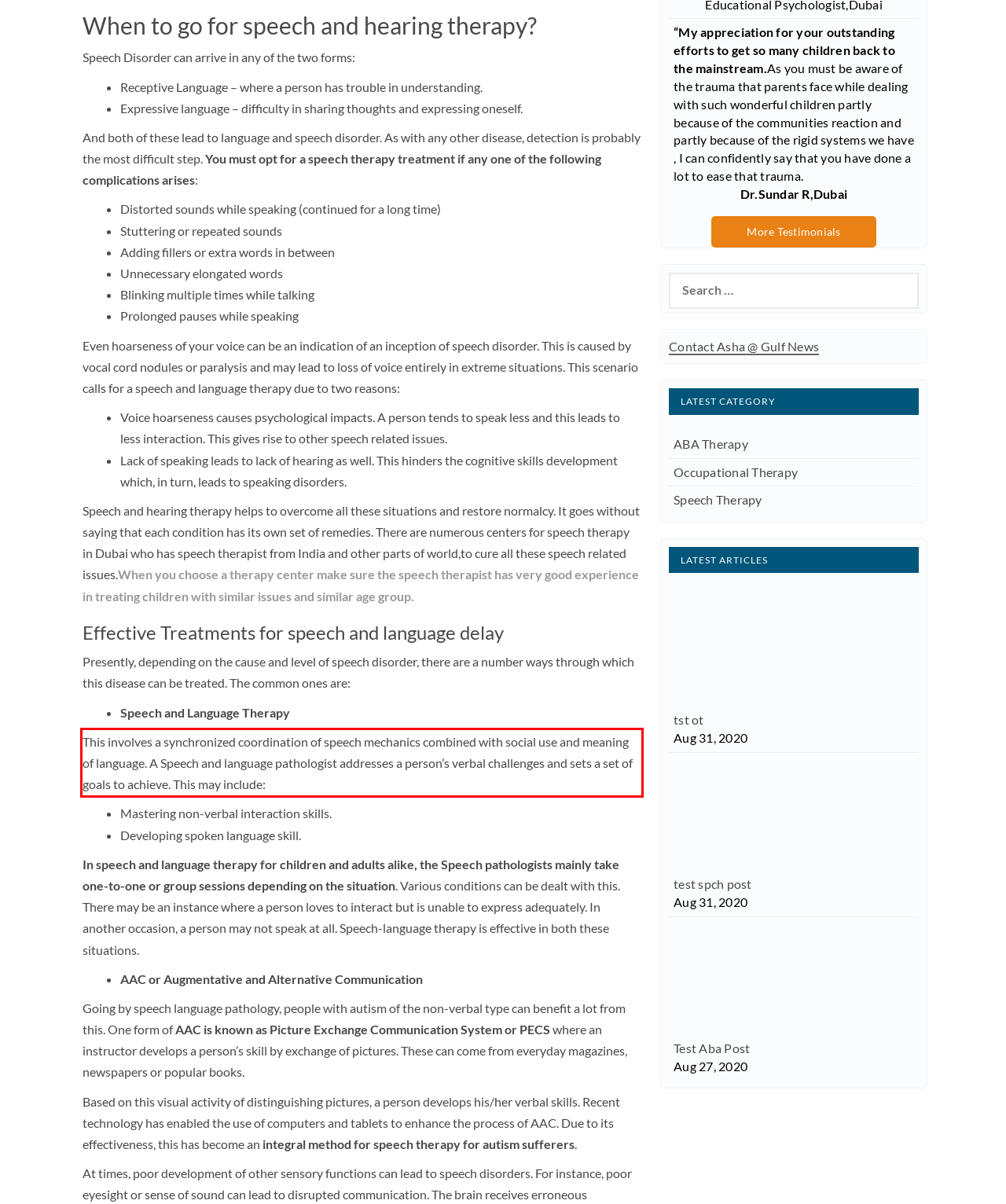With the given screenshot of a webpage, locate the red rectangle bounding box and extract the text content using OCR.

This involves a synchronized coordination of speech mechanics combined with social use and meaning of language. A Speech and language pathologist addresses a person’s verbal challenges and sets a set of goals to achieve. This may include: